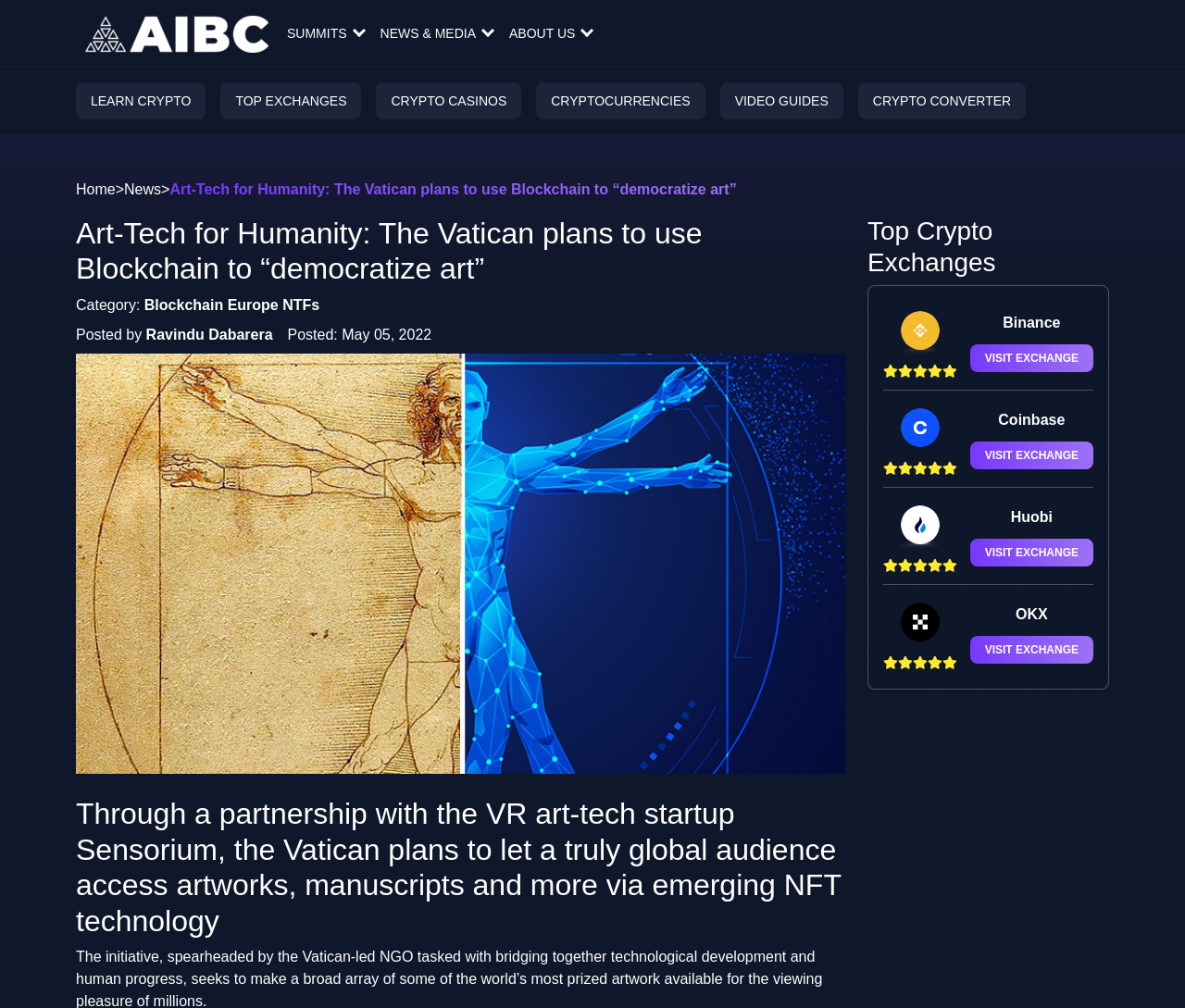Locate the bounding box coordinates of the segment that needs to be clicked to meet this instruction: "Explore the Blockchain category".

[0.122, 0.295, 0.188, 0.31]